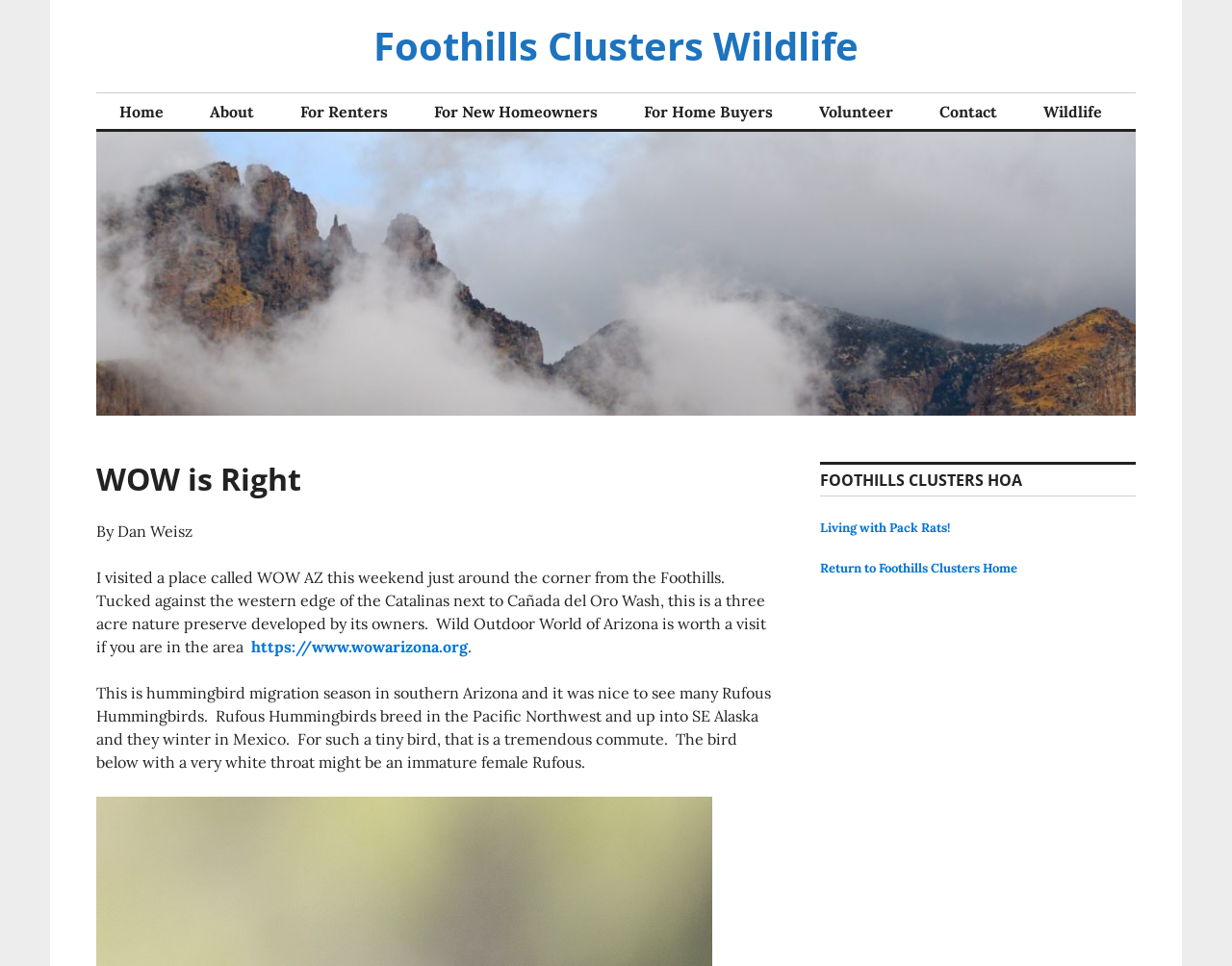Carefully observe the image and respond to the question with a detailed answer:
What type of birds are mentioned in the article?

The text mentions 'Rufous Hummingbirds' and provides information about their migration season and breeding habits, indicating that they are the type of birds being discussed.